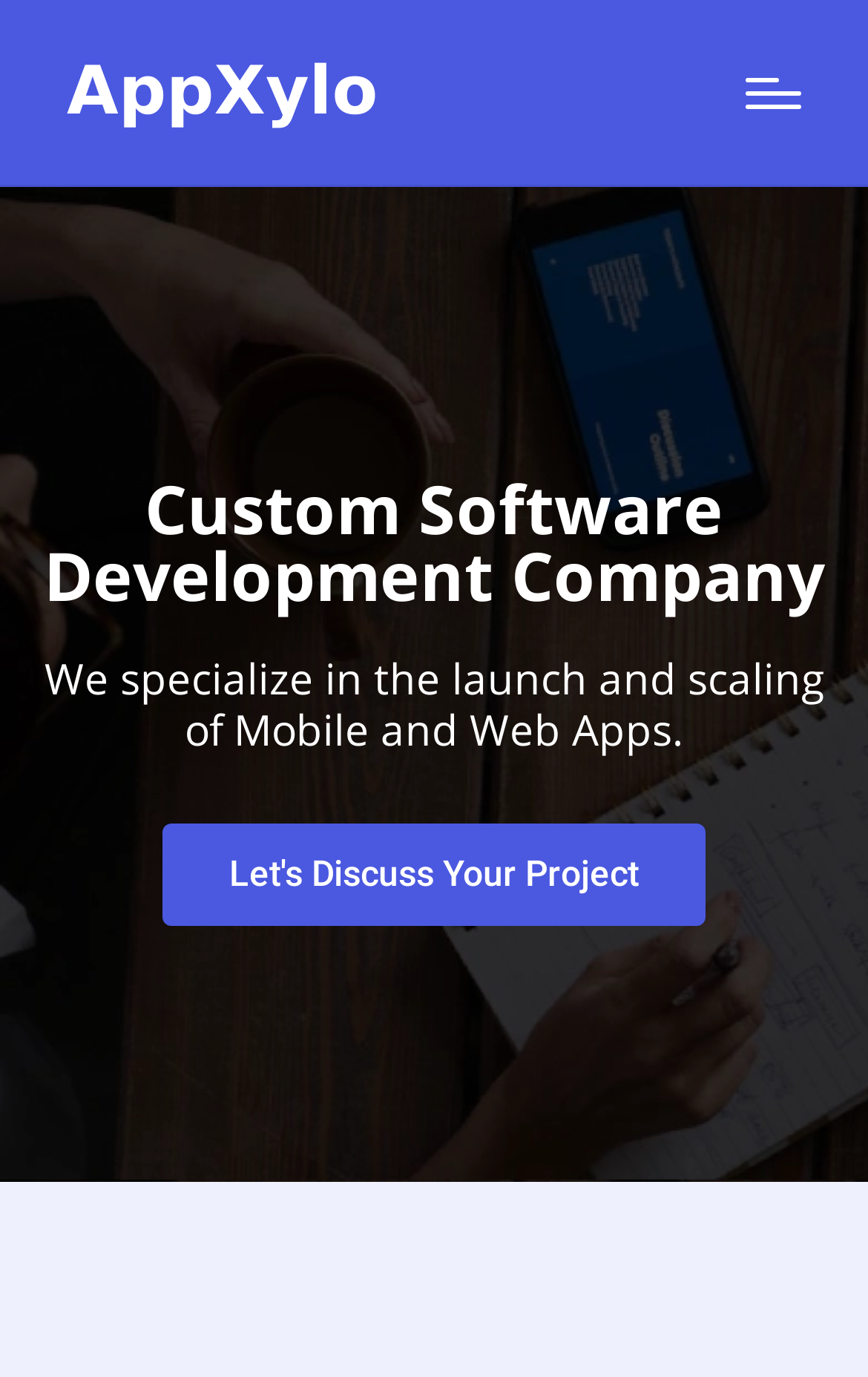Calculate the bounding box coordinates of the UI element given the description: "aria-label="Menu"".

[0.859, 0.056, 0.923, 0.078]